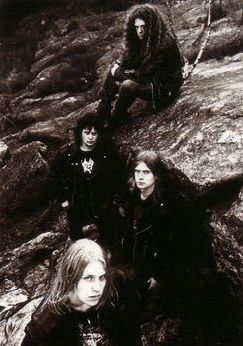What is the dominant color of the outfits worn by the band members?
Based on the visual information, provide a detailed and comprehensive answer.

The caption states that the band members wear dark, often leather outfits, which suggests that the dominant color of their clothing is dark.